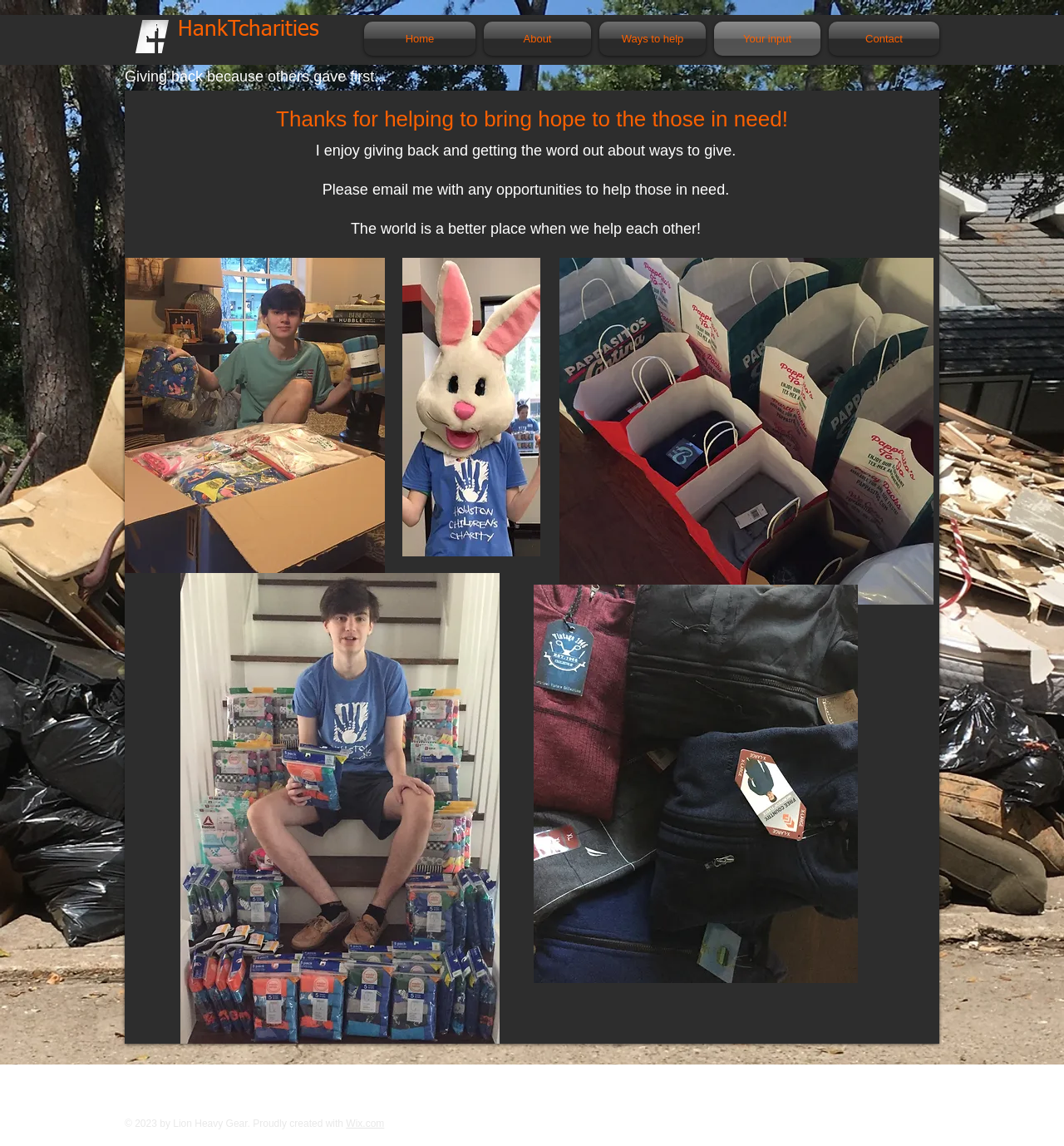Identify the bounding box for the UI element described as: "Contact". Ensure the coordinates are four float numbers between 0 and 1, formatted as [left, top, right, bottom].

[0.775, 0.019, 0.883, 0.049]